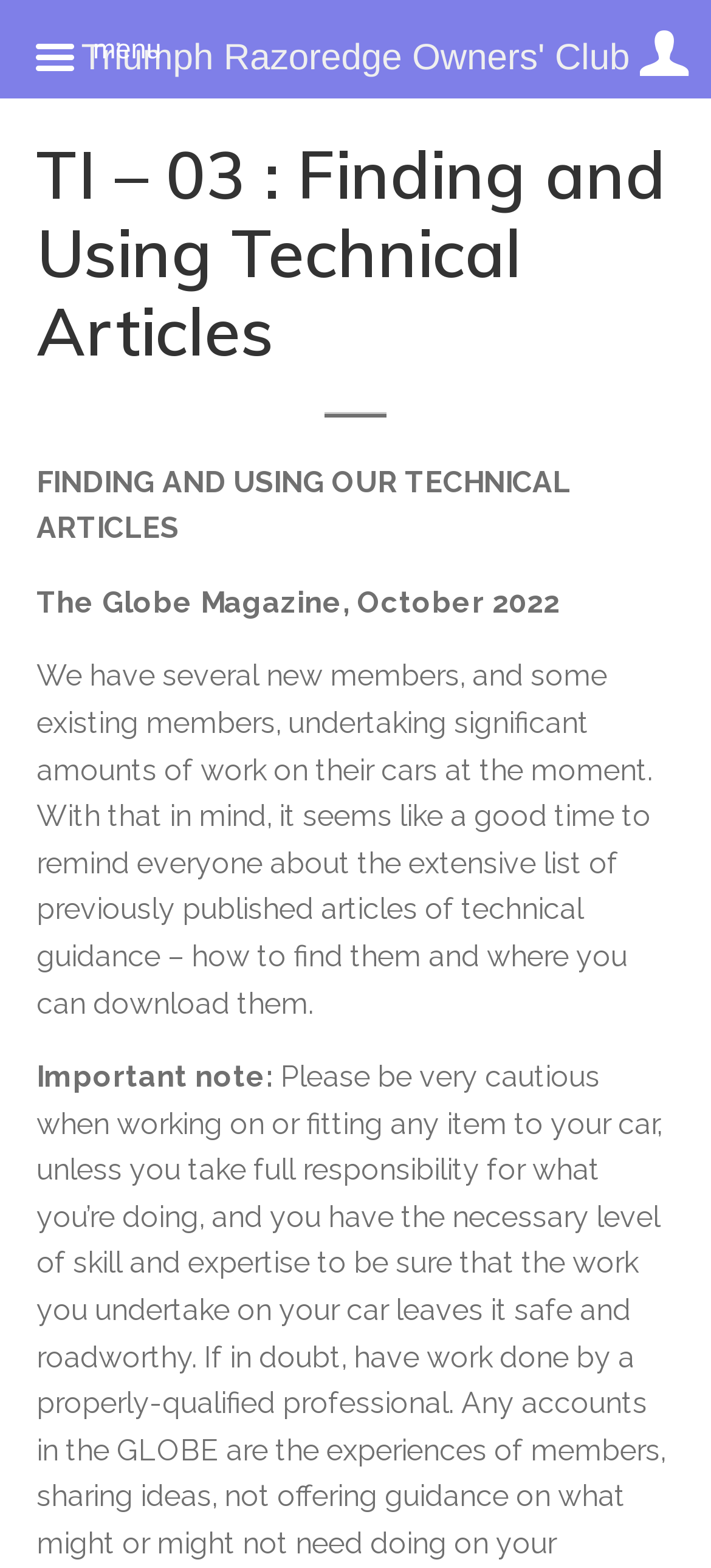Find the bounding box coordinates for the UI element whose description is: "Triumph Razoredge Owners' Club". The coordinates should be four float numbers between 0 and 1, in the format [left, top, right, bottom].

[0.114, 0.028, 0.886, 0.049]